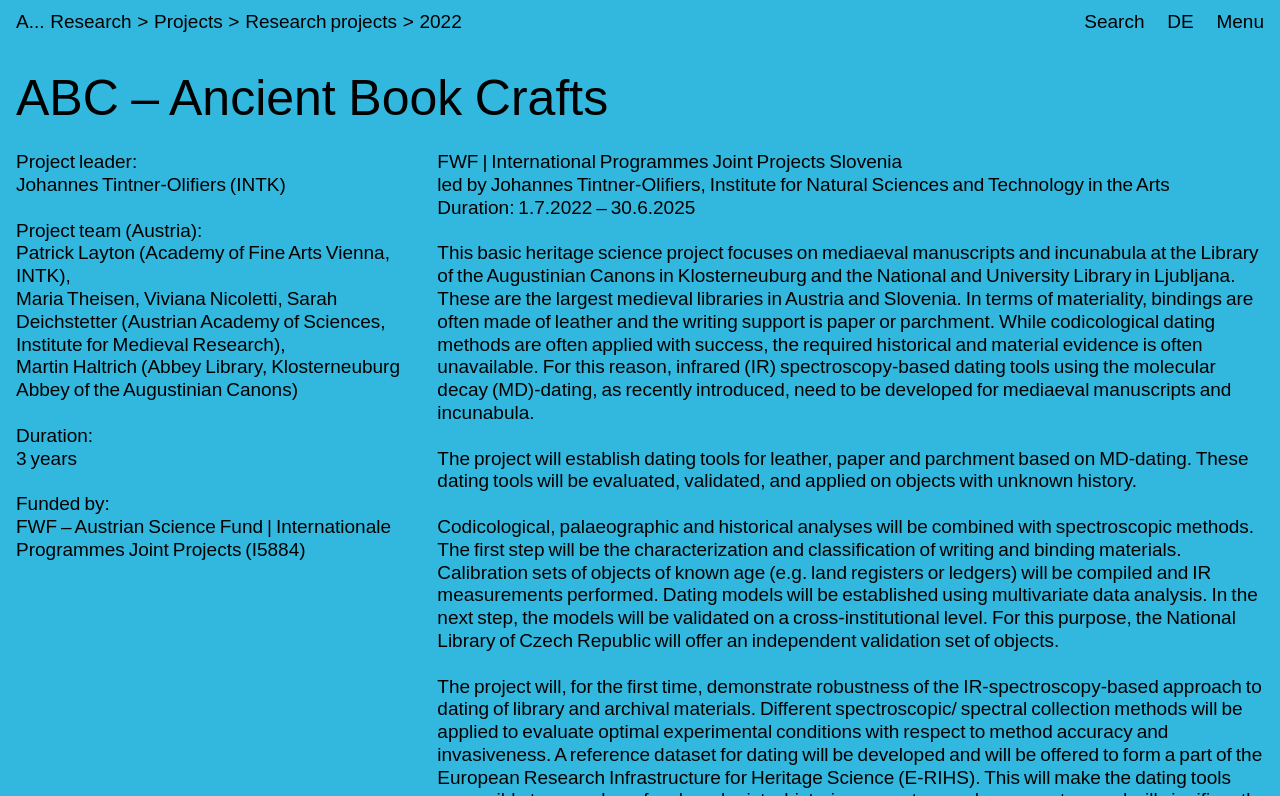What is the name of the institution where Martin Haltrich is from?
Examine the image and provide an in-depth answer to the question.

I found the institution name by looking at the menu button and its corresponding dropdown content. In the dropdown, I found a section listing the project team members, and Martin Haltrich's institution is mentioned as 'Abbey Library, Klosterneuburg Abbey of the Augustinian Canons'.